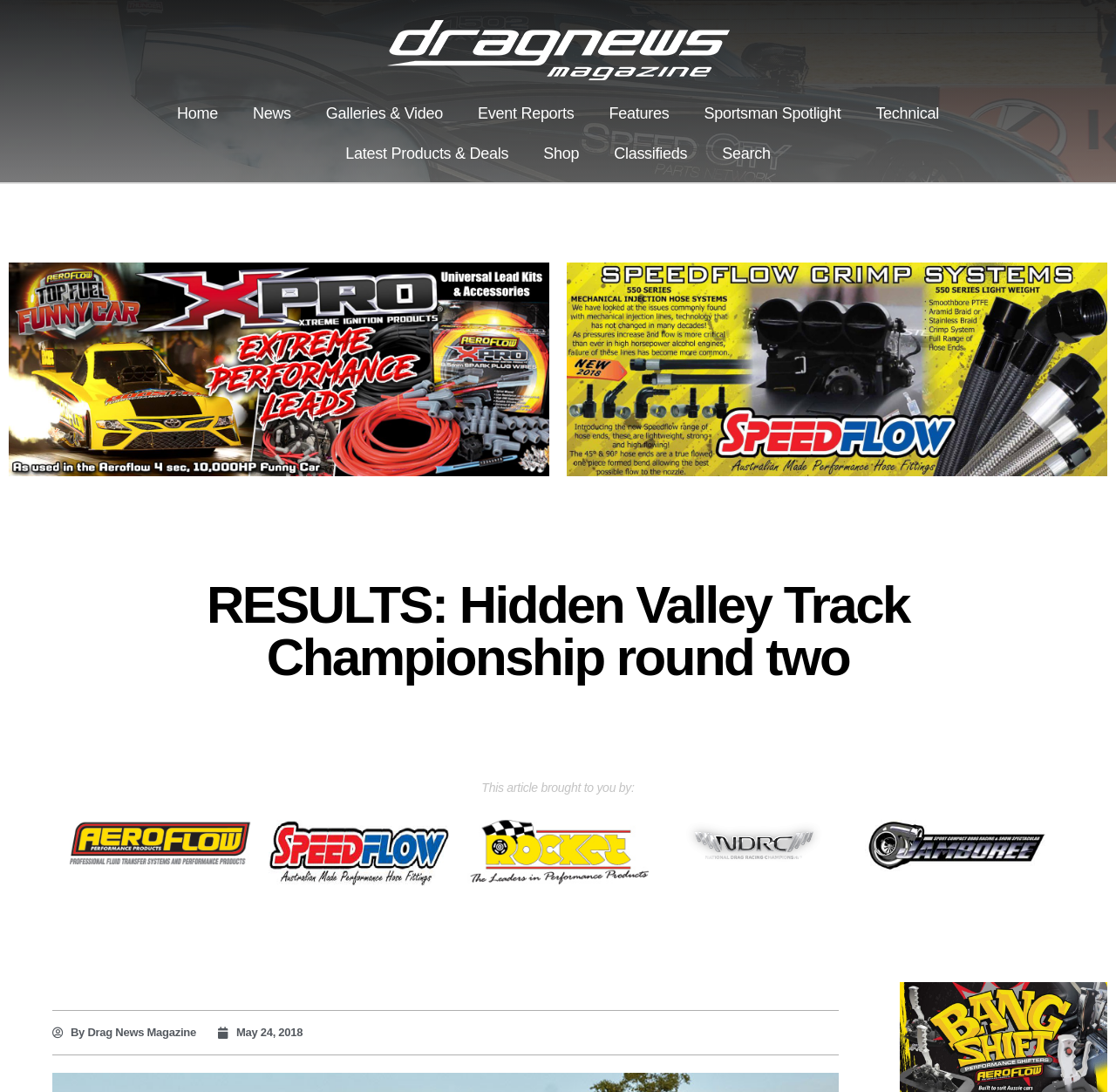Determine the bounding box coordinates of the section I need to click to execute the following instruction: "go to home page". Provide the coordinates as four float numbers between 0 and 1, i.e., [left, top, right, bottom].

[0.143, 0.085, 0.211, 0.122]